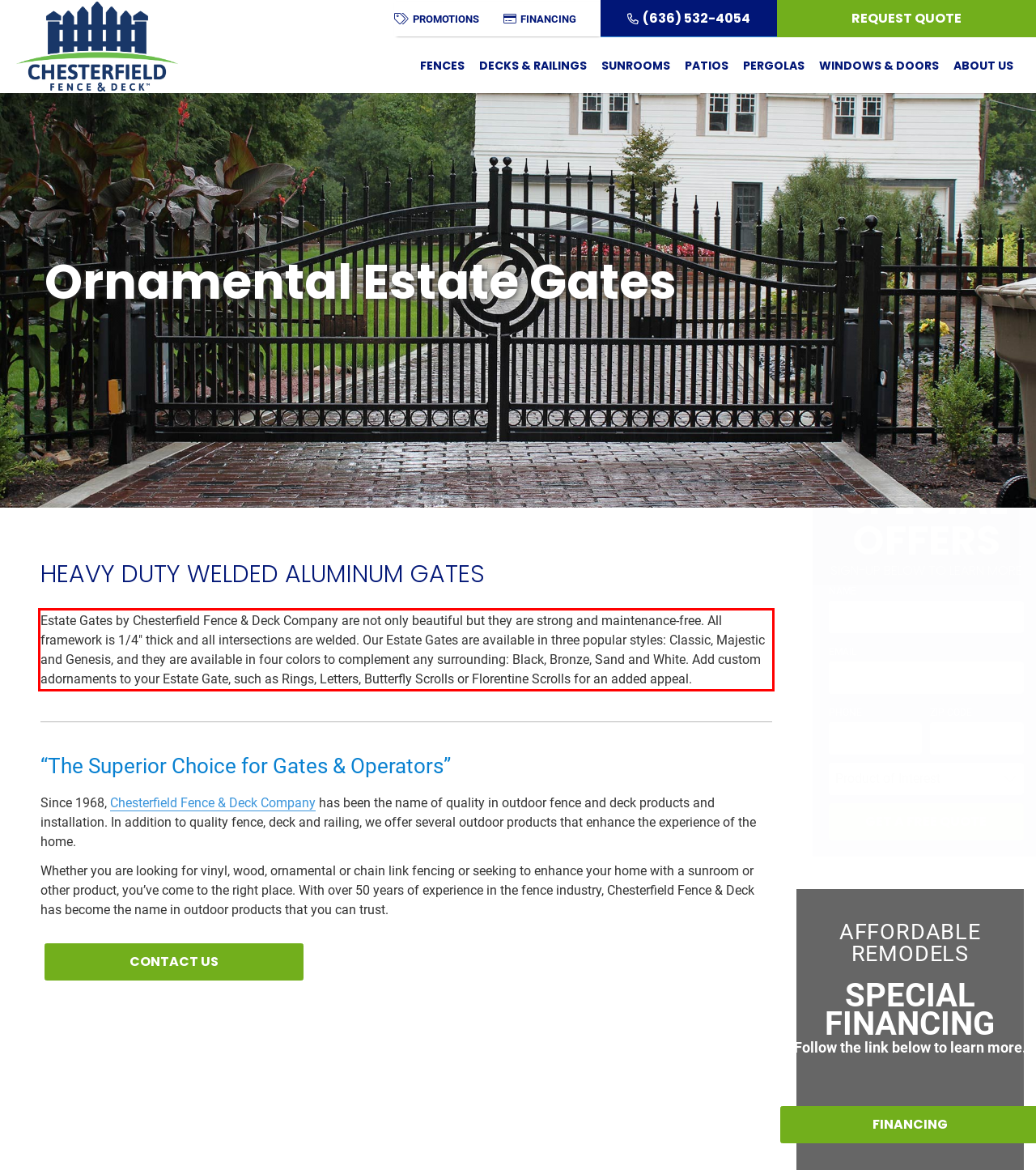Using the provided screenshot of a webpage, recognize the text inside the red rectangle bounding box by performing OCR.

Estate Gates by Chesterfield Fence & Deck Company are not only beautiful but they are strong and maintenance-free. All framework is 1/4″ thick and all intersections are welded. Our Estate Gates are available in three popular styles: Classic, Majestic and Genesis, and they are available in four colors to complement any surrounding: Black, Bronze, Sand and White. Add custom adornaments to your Estate Gate, such as Rings, Letters, Butterfly Scrolls or Florentine Scrolls for an added appeal.